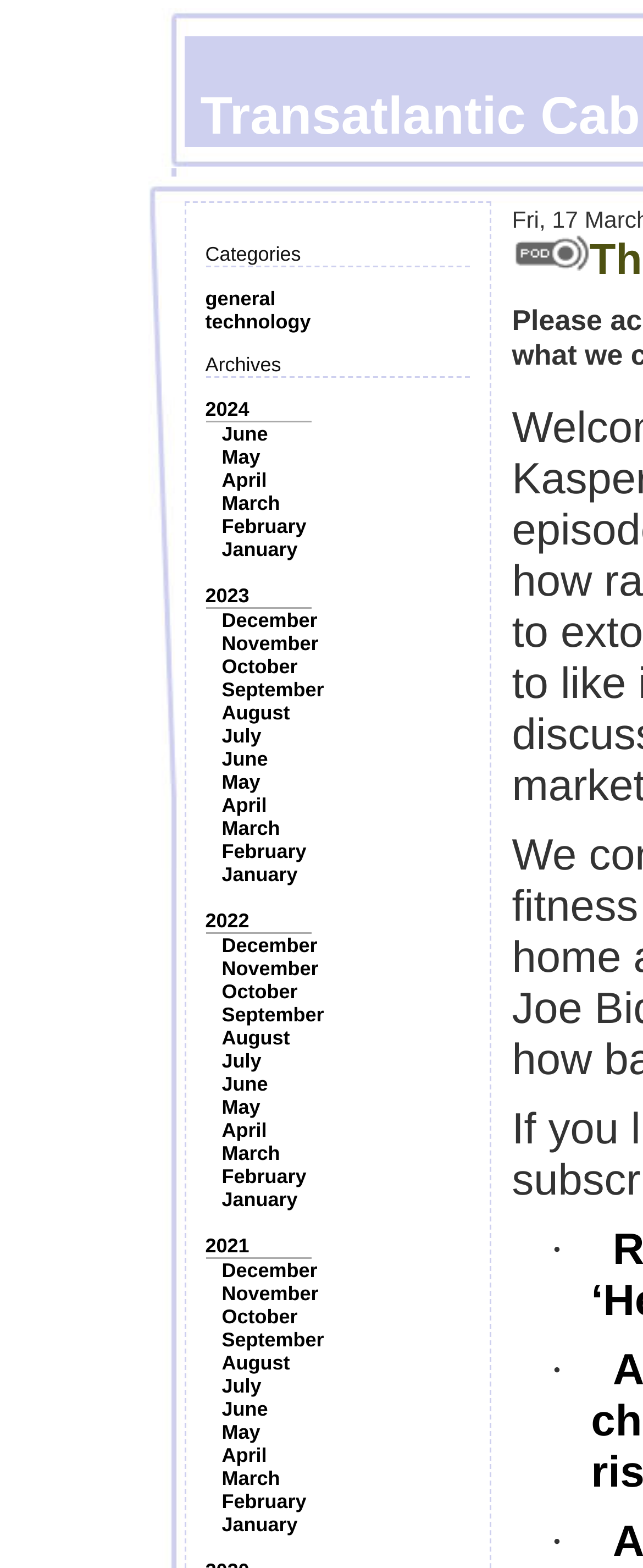Please locate the bounding box coordinates of the element that should be clicked to complete the given instruction: "Click on the 'general' category".

[0.319, 0.183, 0.429, 0.198]